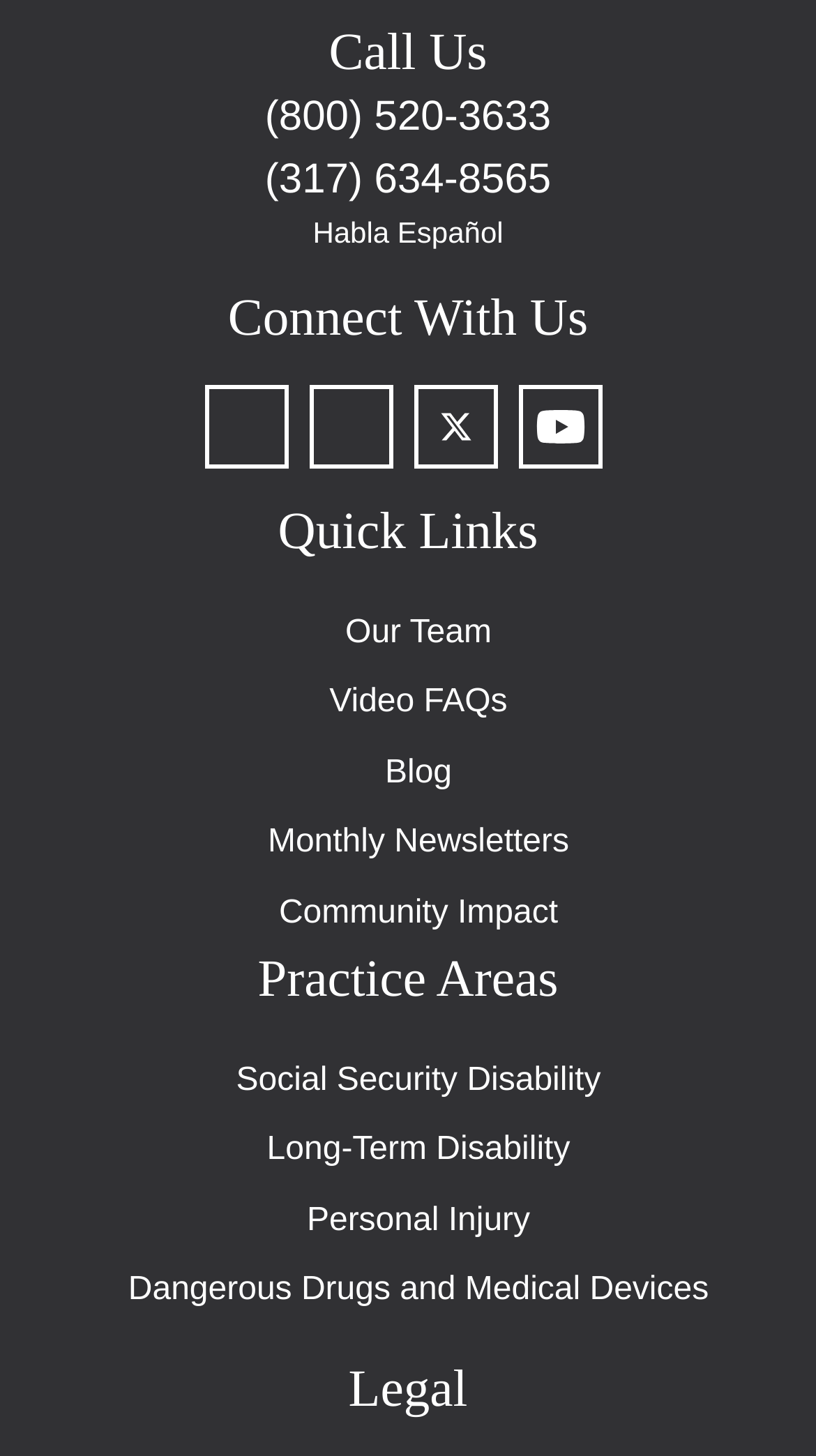Using the information in the image, give a comprehensive answer to the question: 
What is the last practice area listed?

I looked at the section labeled 'Practice Areas' and found the last link listed, which is 'Dangerous Drugs and Medical Devices'.